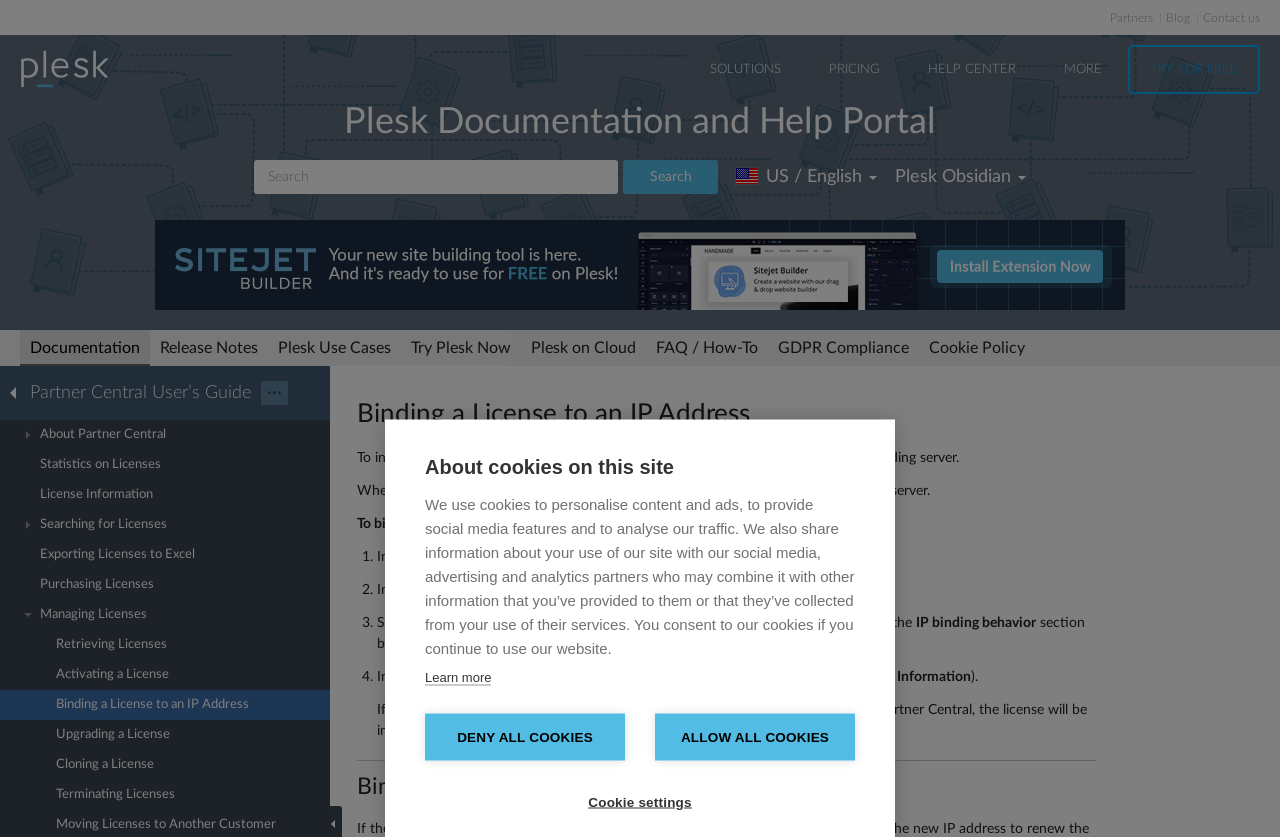Using the details in the image, give a detailed response to the question below:
How many steps are required to bind a license to an IP address?

The webpage provides a step-by-step guide on how to bind a license to an IP address. The guide consists of 4 steps: going to the Manage Licenses tab, clicking the license number, specifying the IP address and IP binding behavior, and retrieving keys in the Plesk user interface.